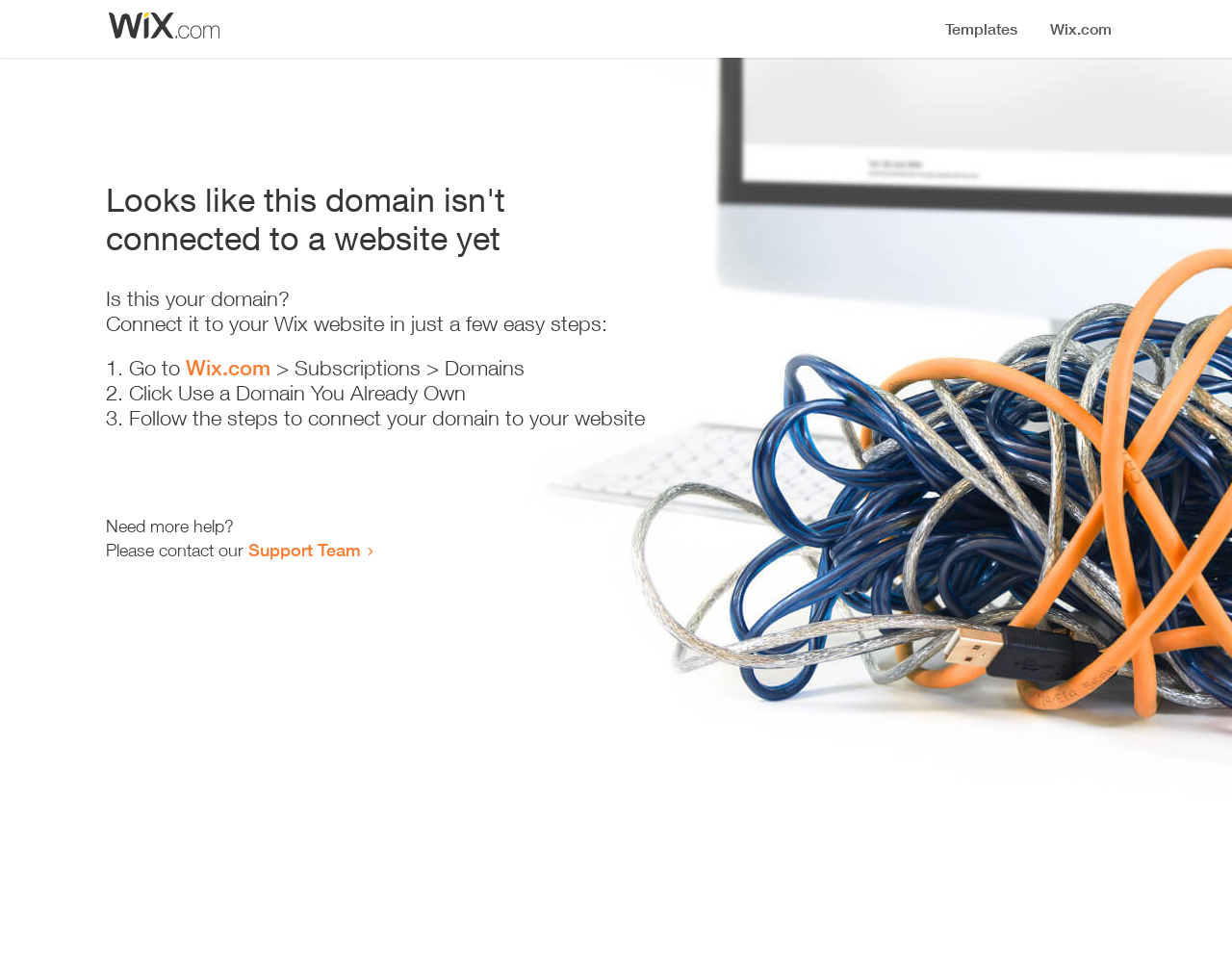How many steps are required to connect the domain to a website?
Please respond to the question with as much detail as possible.

The webpage provides a list of steps to connect the domain to a website, which includes 3 list markers ('1.', '2.', '3.') and corresponding instructions.